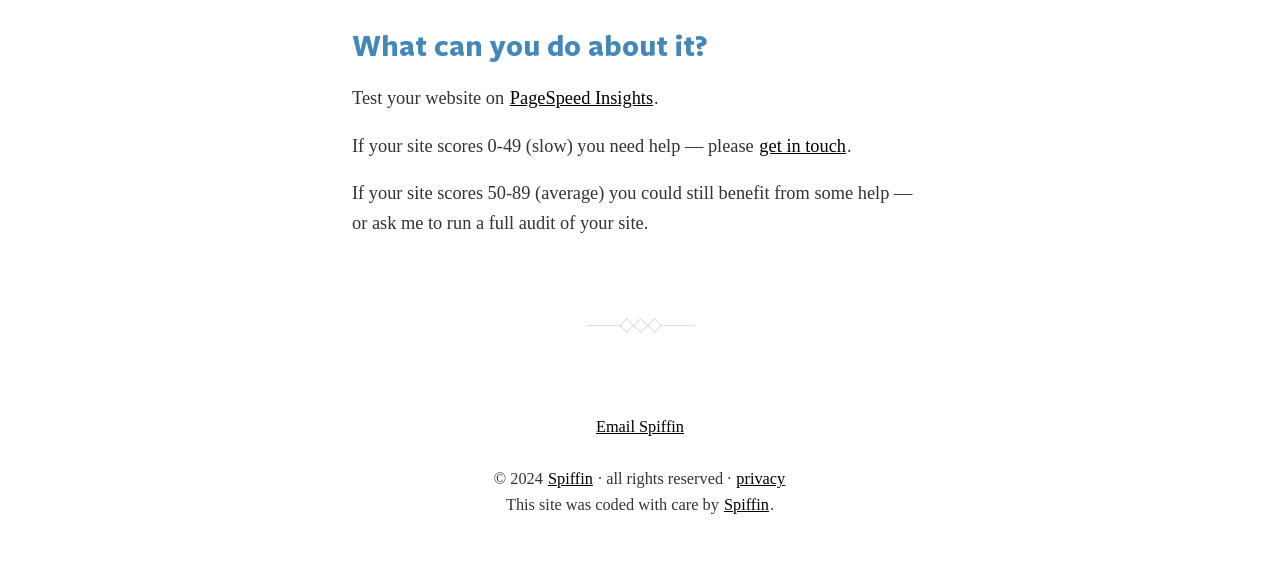Answer the question in one word or a short phrase:
Who coded this website?

Spiffin